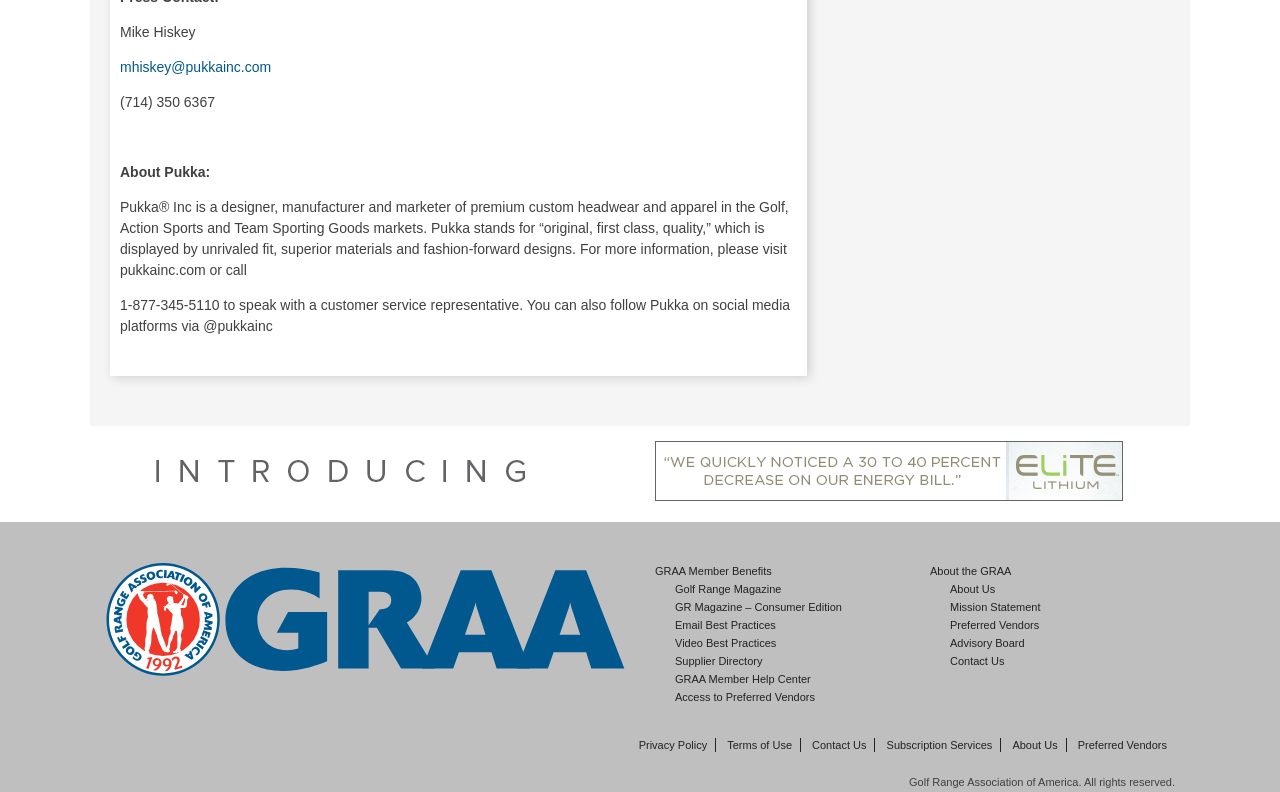What is the company that Mike Hiskey is associated with?
Please provide a detailed and thorough answer to the question.

The company that Mike Hiskey is associated with is mentioned in the static text element that describes Pukka Inc as a designer, manufacturer, and marketer of premium custom headwear and apparel.